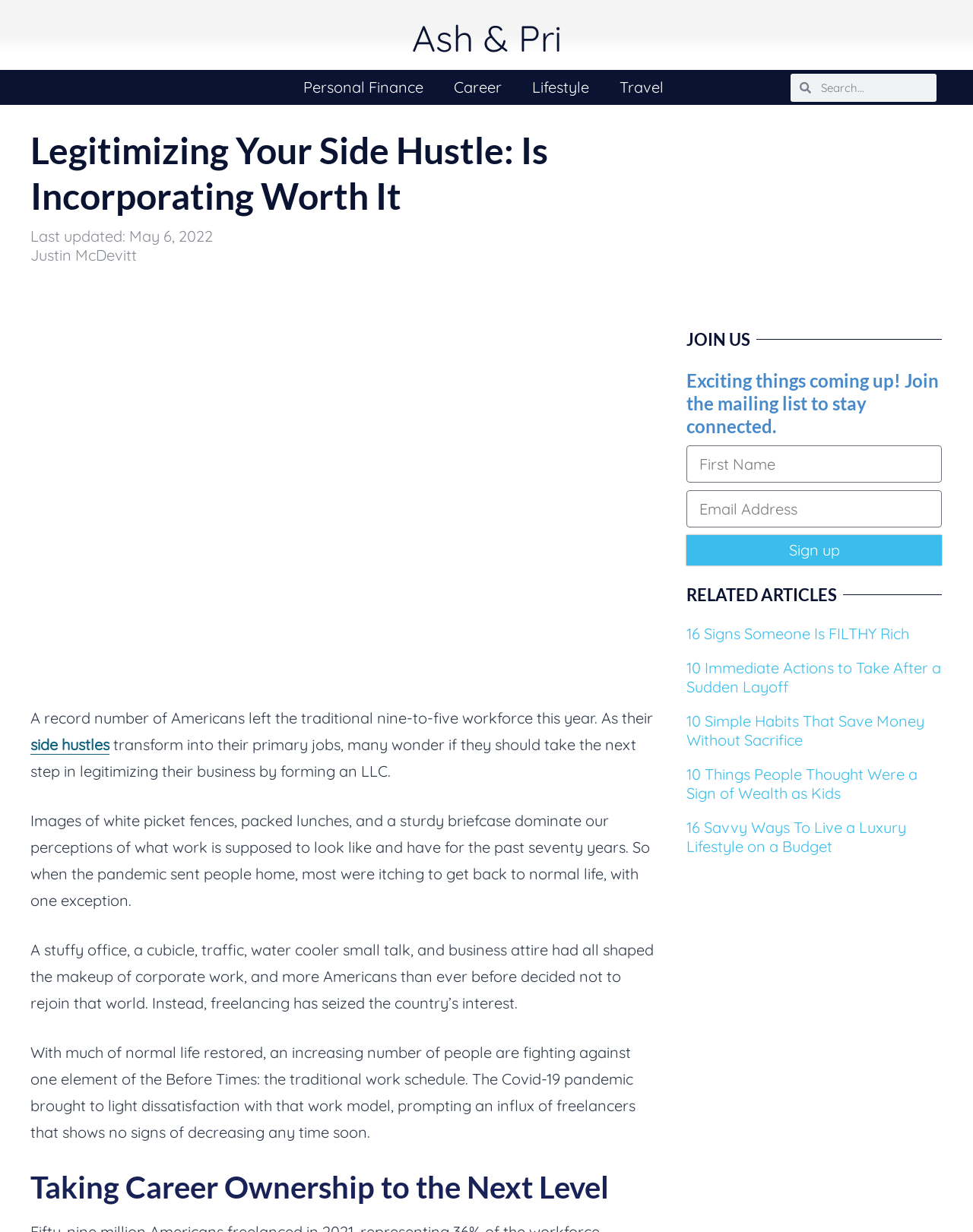Please specify the bounding box coordinates in the format (top-left x, top-left y, bottom-right x, bottom-right y), with values ranging from 0 to 1. Identify the bounding box for the UI component described as follows: Ash & Pri

[0.423, 0.012, 0.577, 0.049]